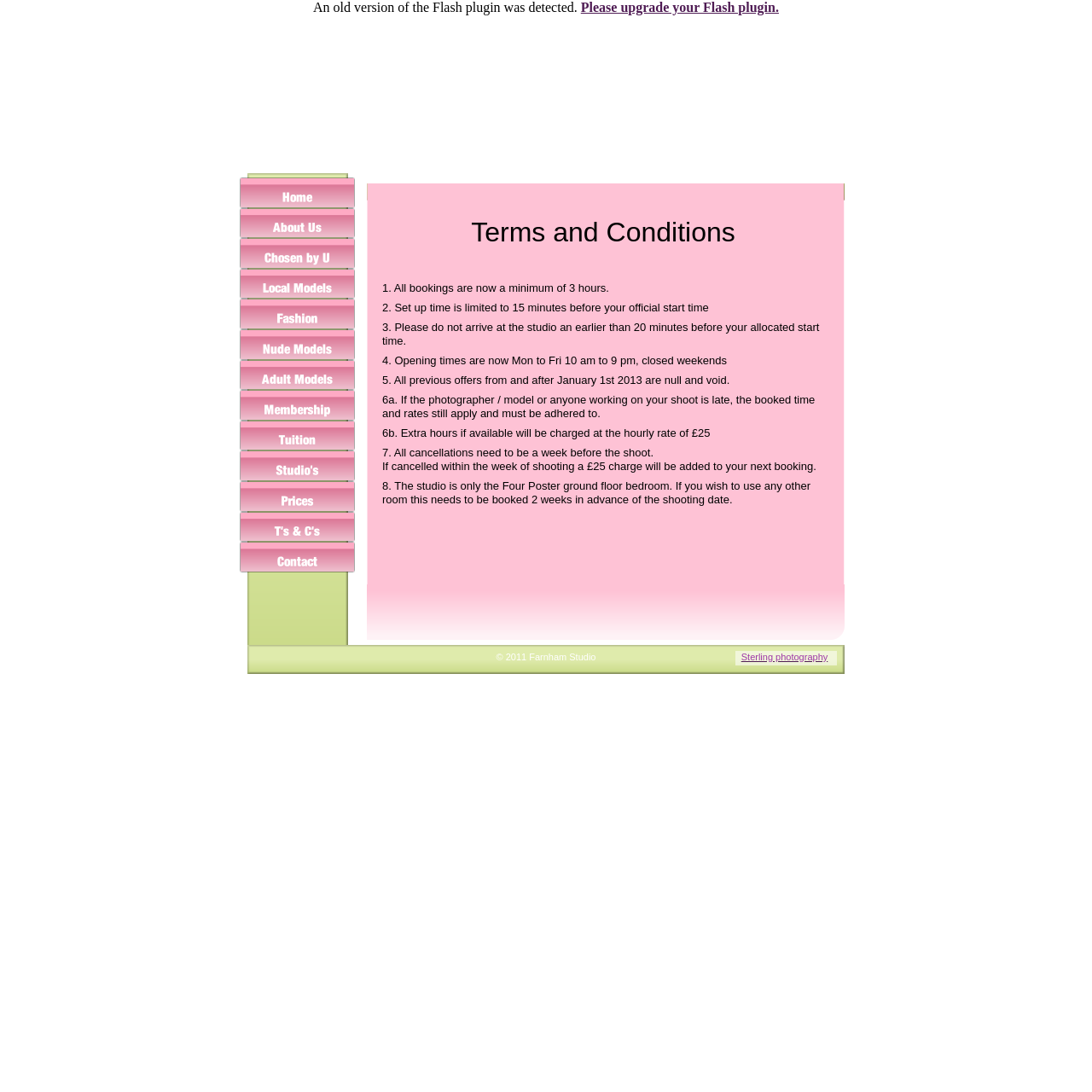Please give a concise answer to this question using a single word or phrase: 
What is the only room available for shooting without prior booking?

Four Poster ground floor bedroom